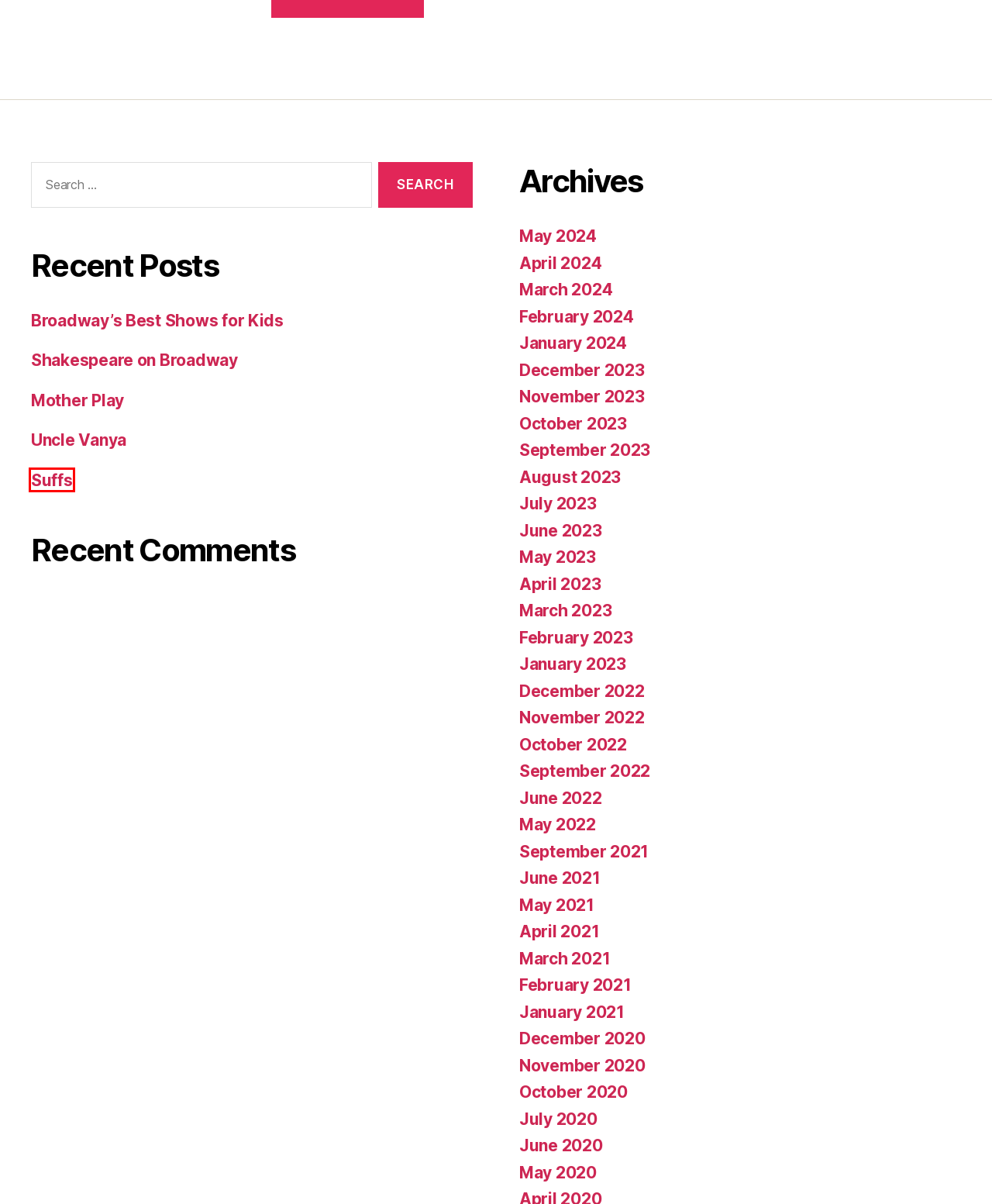You are given a screenshot of a webpage within which there is a red rectangle bounding box. Please choose the best webpage description that matches the new webpage after clicking the selected element in the bounding box. Here are the options:
A. September 2023 – Broadway's Best Shows
B. January 2021 – Broadway's Best Shows
C. Suffs – Broadway's Best Shows
D. January 2024 – Broadway's Best Shows
E. October 2022 – Broadway's Best Shows
F. Shakespeare on Broadway – Broadway's Best Shows
G. March 2024 – Broadway's Best Shows
H. August 2023 – Broadway's Best Shows

C